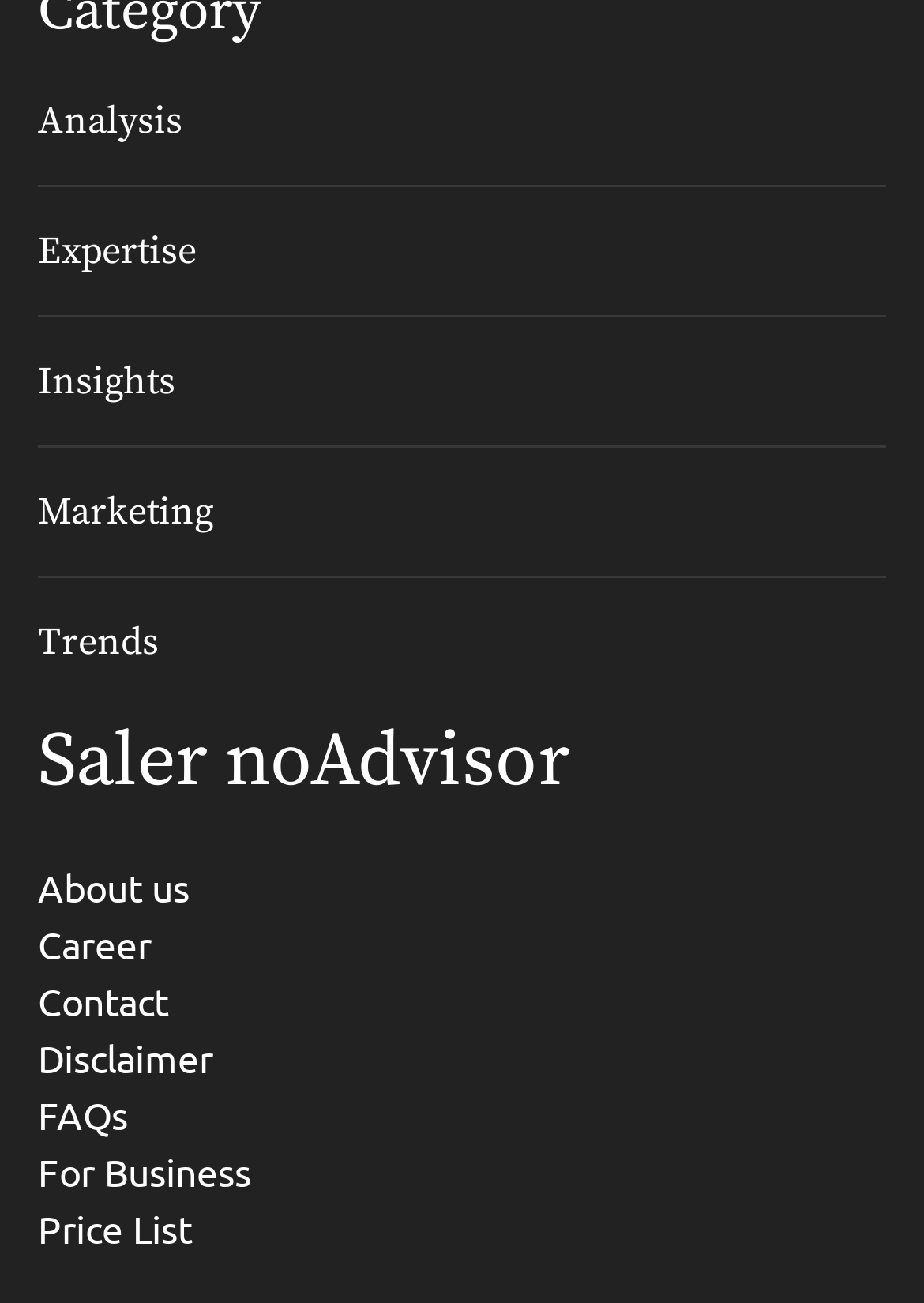Could you find the bounding box coordinates of the clickable area to complete this instruction: "check telescope.ac"?

None